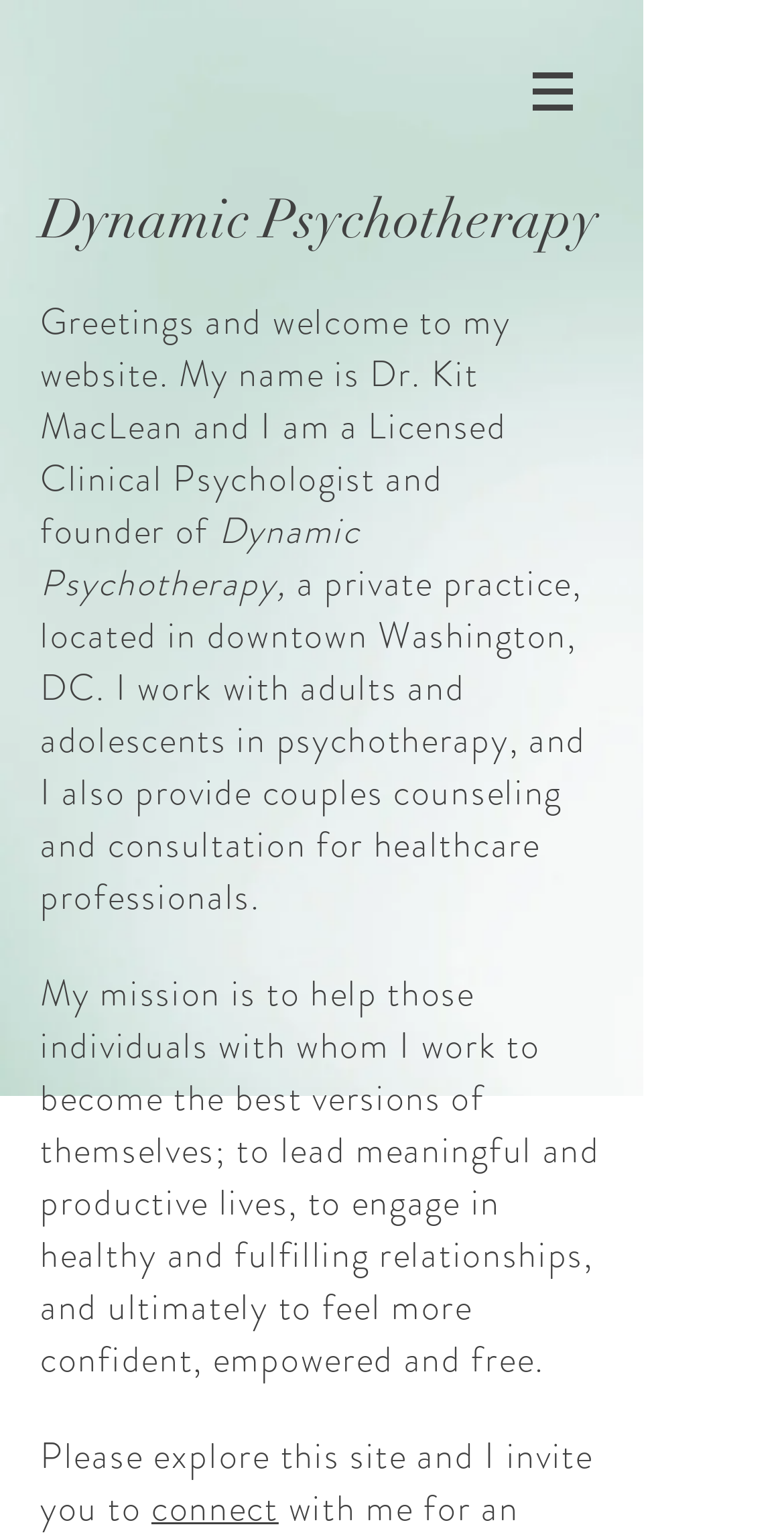Use a single word or phrase to answer this question: 
What services does Dr. Kit MacLean provide?

psychotherapy, couples counseling, consultation